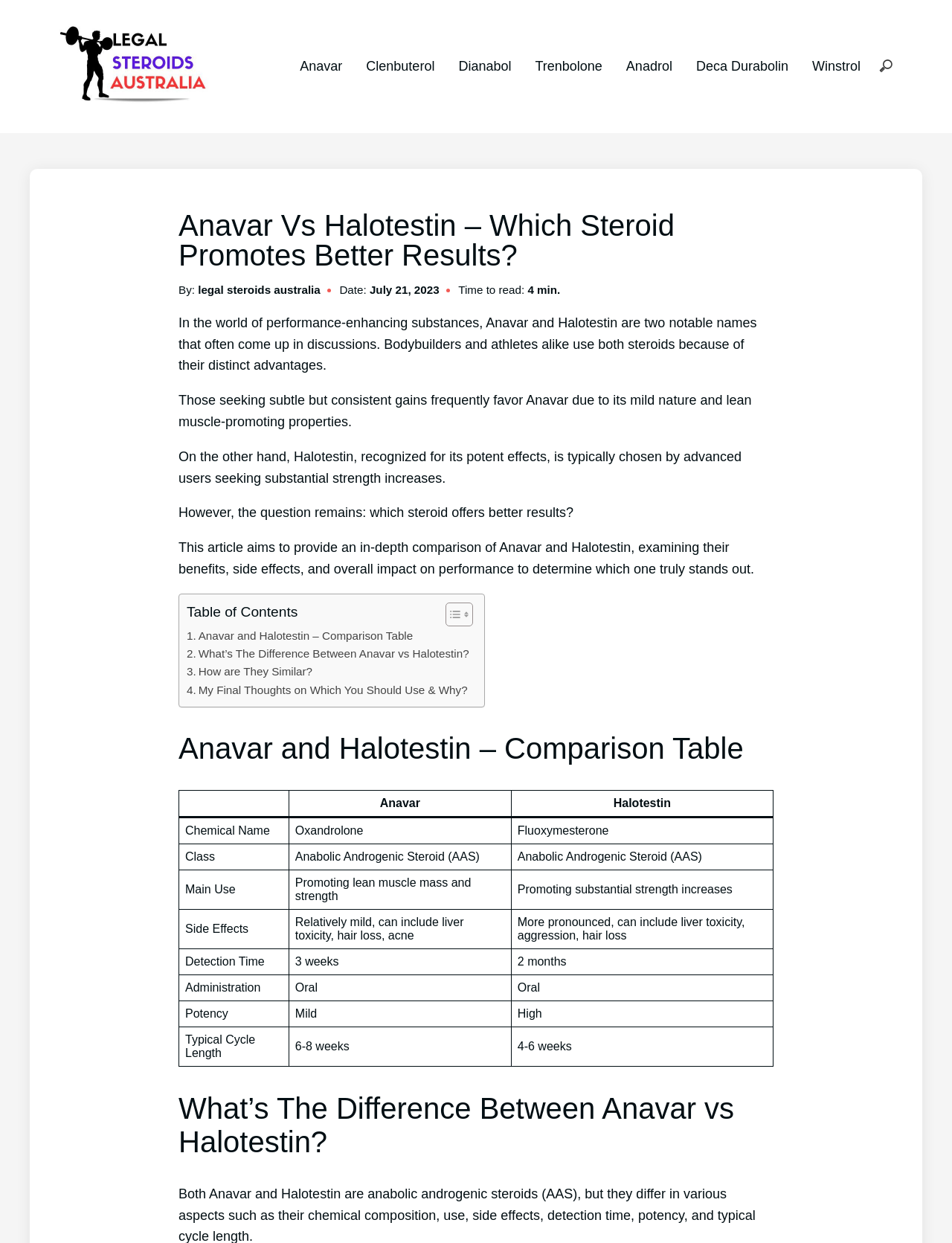Find the bounding box coordinates corresponding to the UI element with the description: "name="s" placeholder="Search …" title="Search for:"". The coordinates should be formatted as [left, top, right, bottom], with values as floats between 0 and 1.

[0.916, 0.042, 0.944, 0.065]